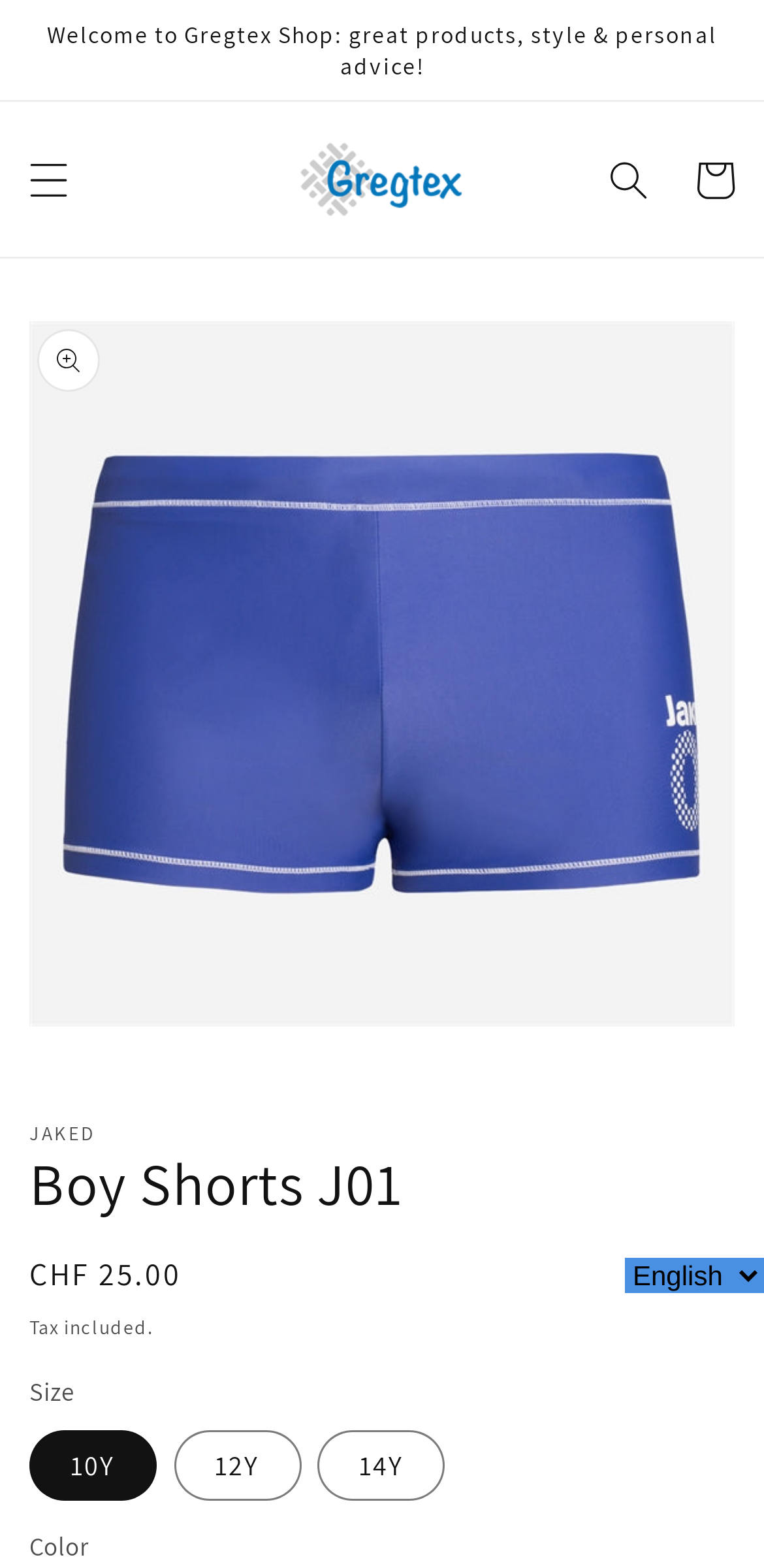Predict the bounding box for the UI component with the following description: "parent_node: Cart".

[0.365, 0.078, 0.635, 0.151]